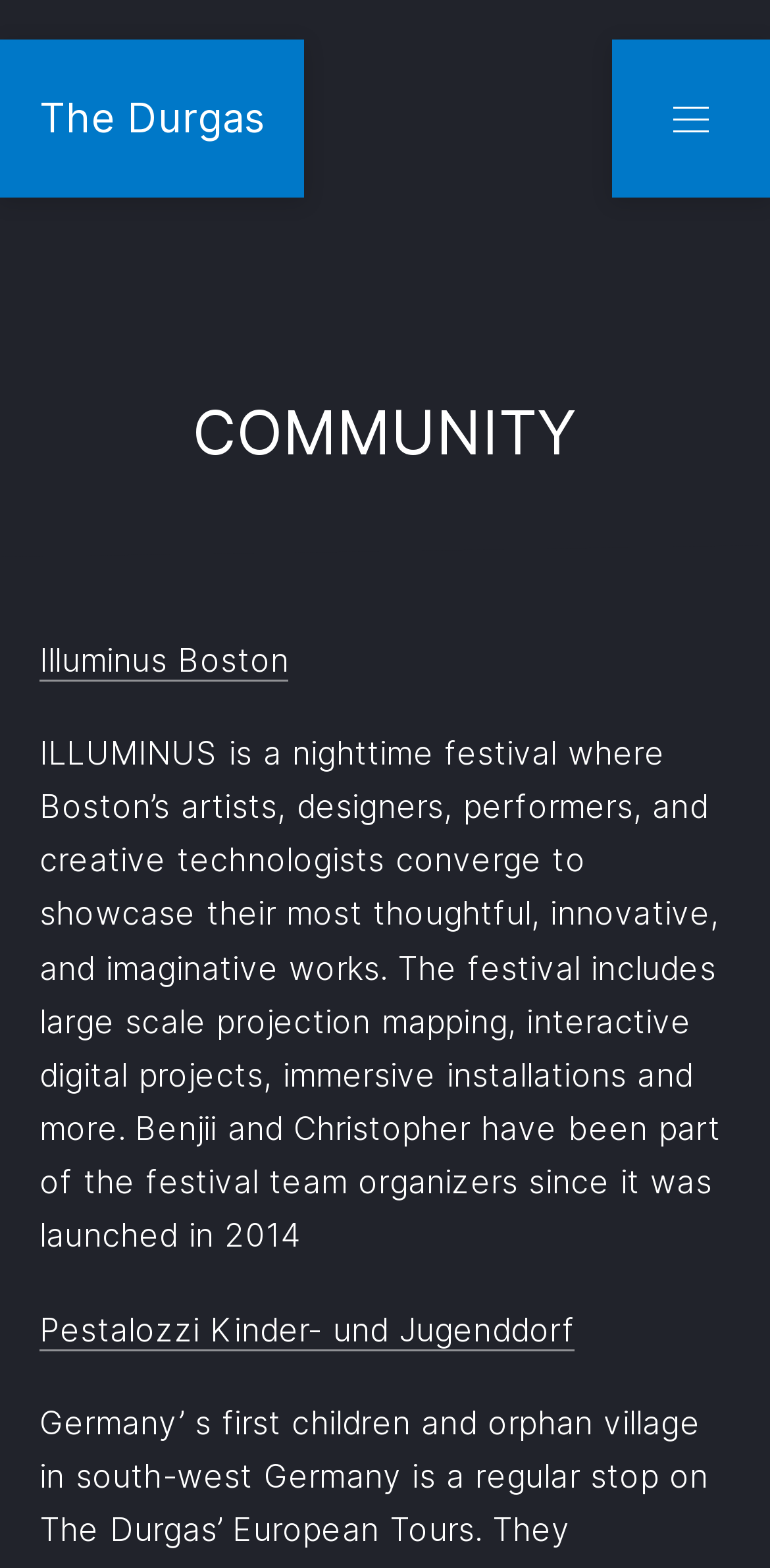What is the topic of the text under the heading 'COMMUNITY'?
Look at the screenshot and give a one-word or phrase answer.

Festival description